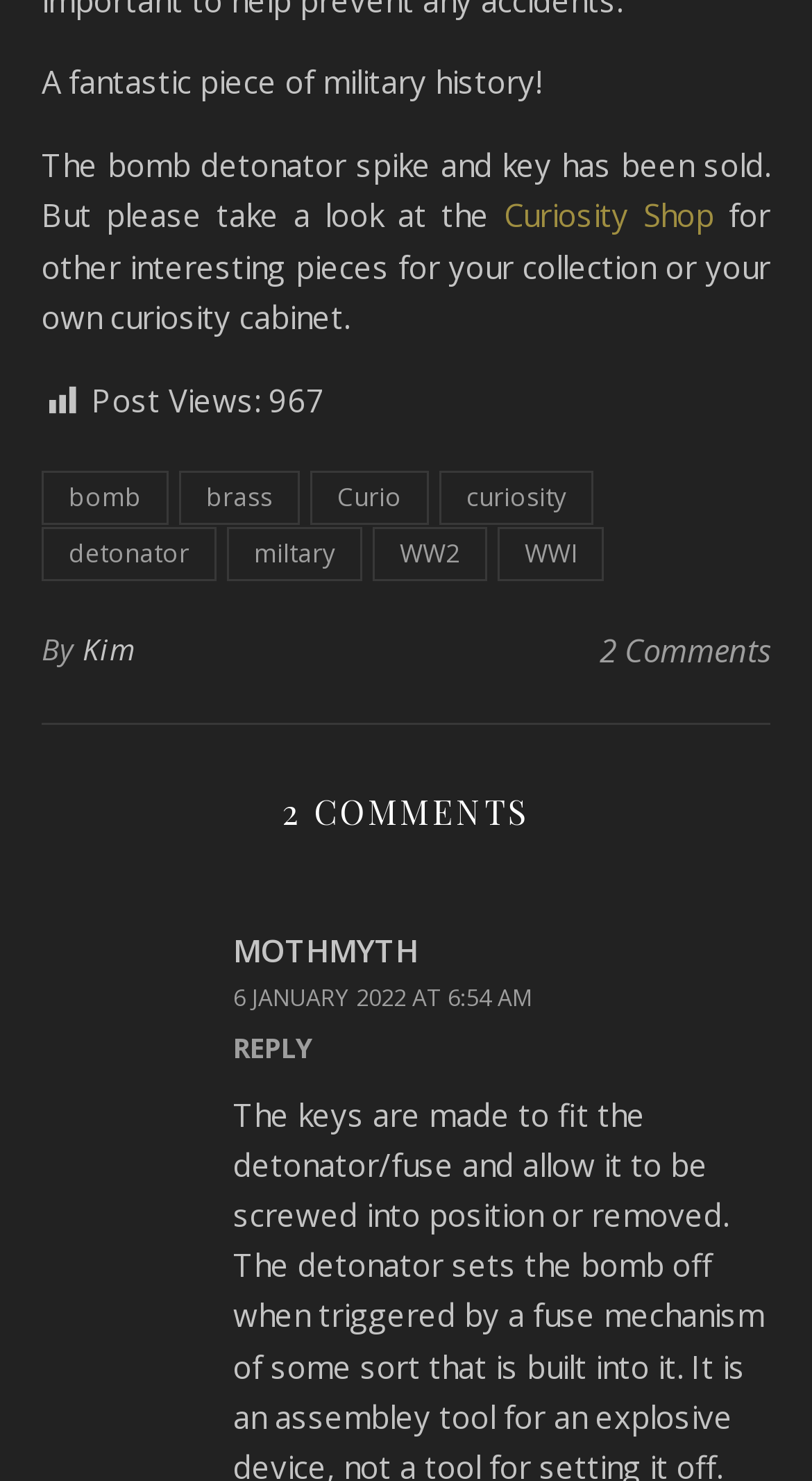Can you specify the bounding box coordinates of the area that needs to be clicked to fulfill the following instruction: "Click the link to the Curiosity Shop"?

[0.621, 0.131, 0.879, 0.159]